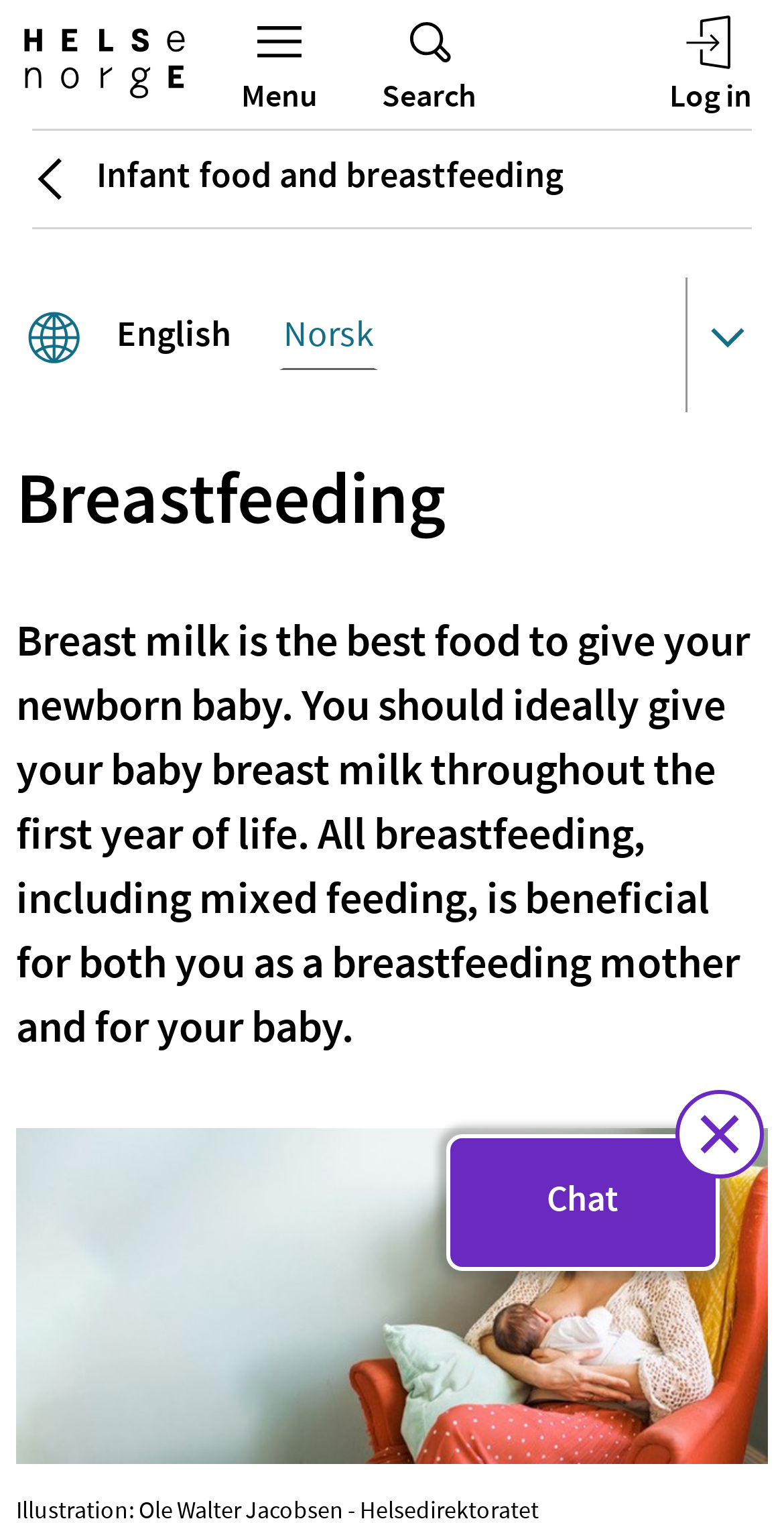Please analyze the image and give a detailed answer to the question:
What is the image below the main text?

The image below the main text is an image of a woman breastfeeding a child, which is likely used to illustrate the topic of breastfeeding and provide a visual representation of the concept.